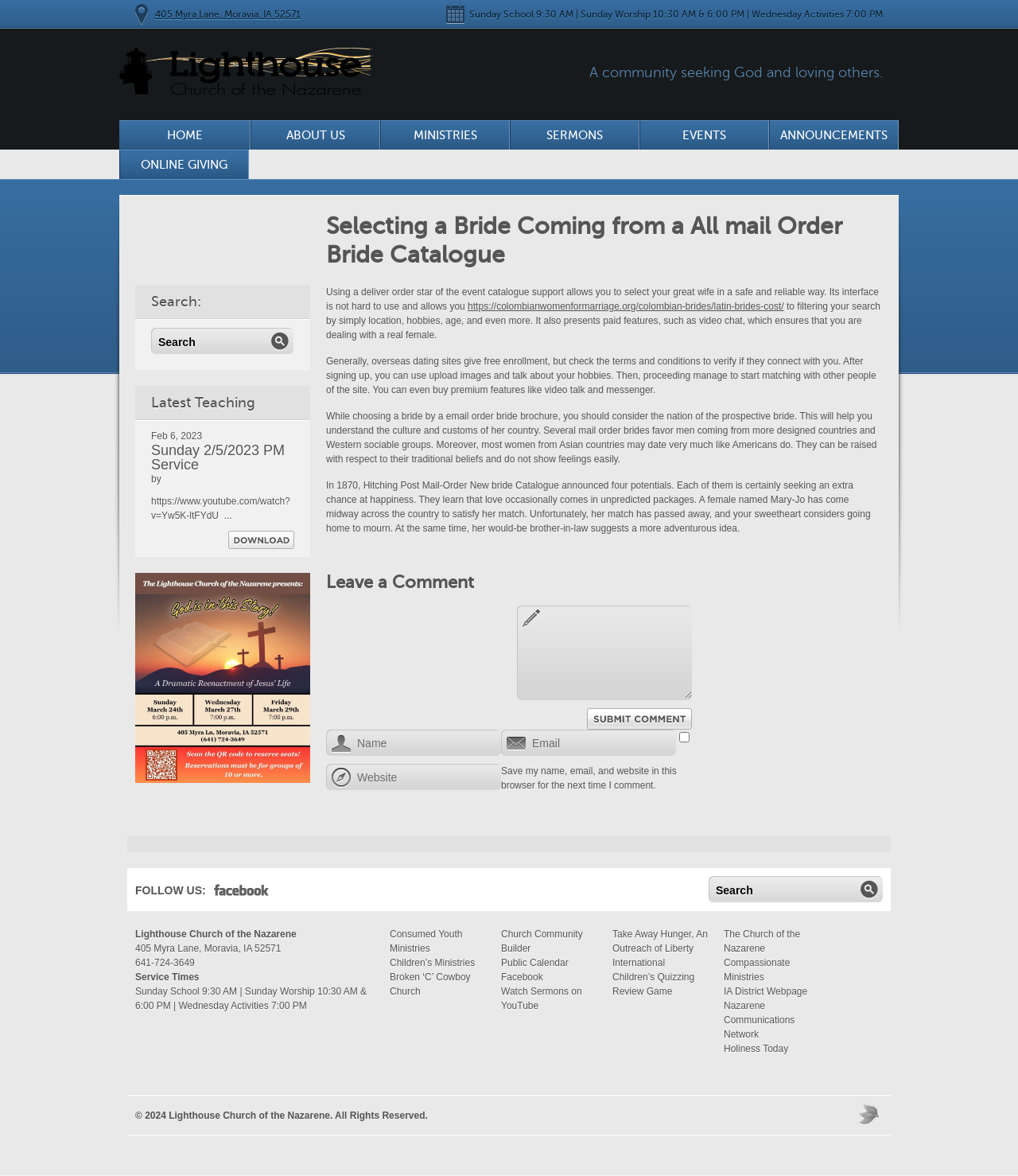Please identify the bounding box coordinates of the region to click in order to complete the given instruction: "Follow us on Facebook". The coordinates should be four float numbers between 0 and 1, i.e., [left, top, right, bottom].

[0.21, 0.752, 0.264, 0.768]